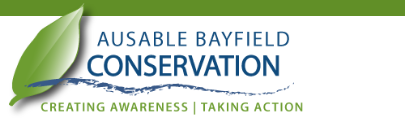Based on the image, provide a detailed response to the question:
What is the slogan of Ausable Bayfield Conservation?

The slogan is written below the main title of the logo, highlighting the organization's commitment to educating the public about conservation issues and actively engaging in protective measures for the environment.